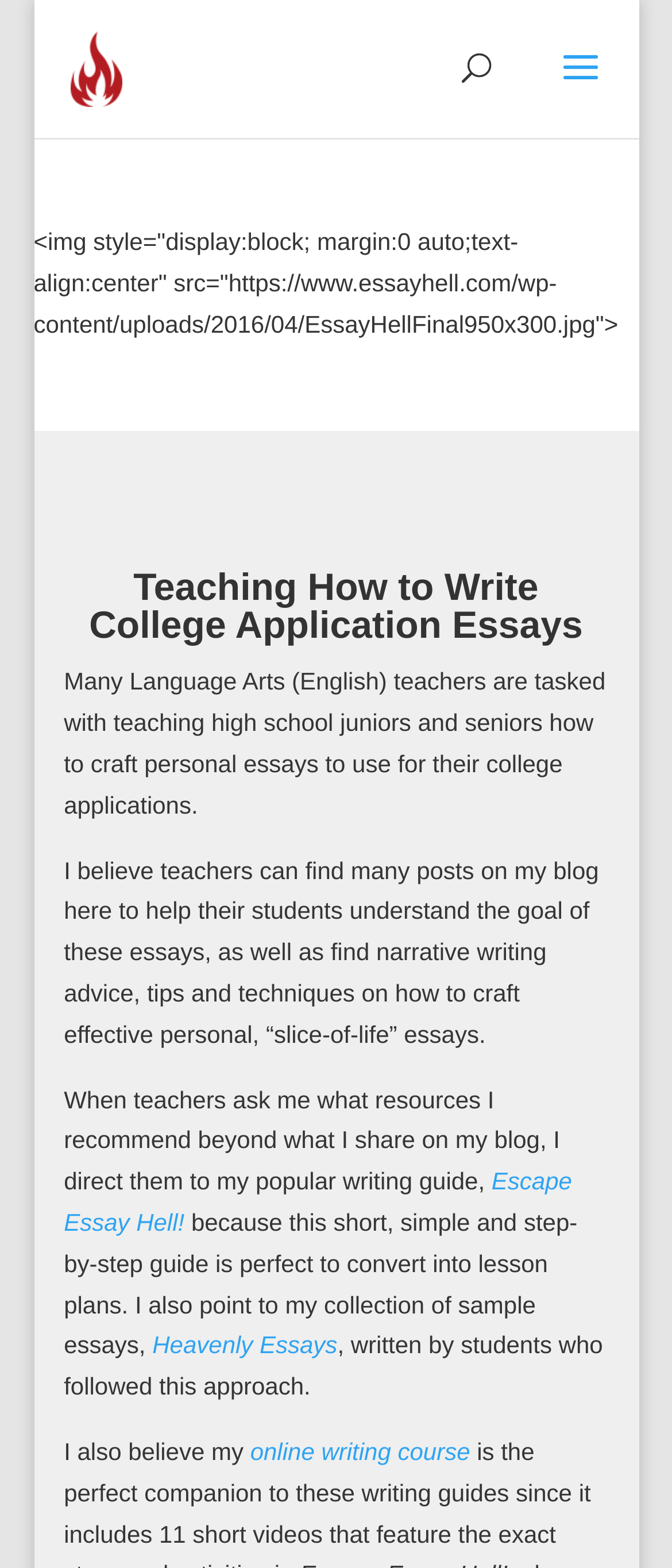What is the main topic of this webpage?
Based on the image, provide a one-word or brief-phrase response.

Teaching college application essays